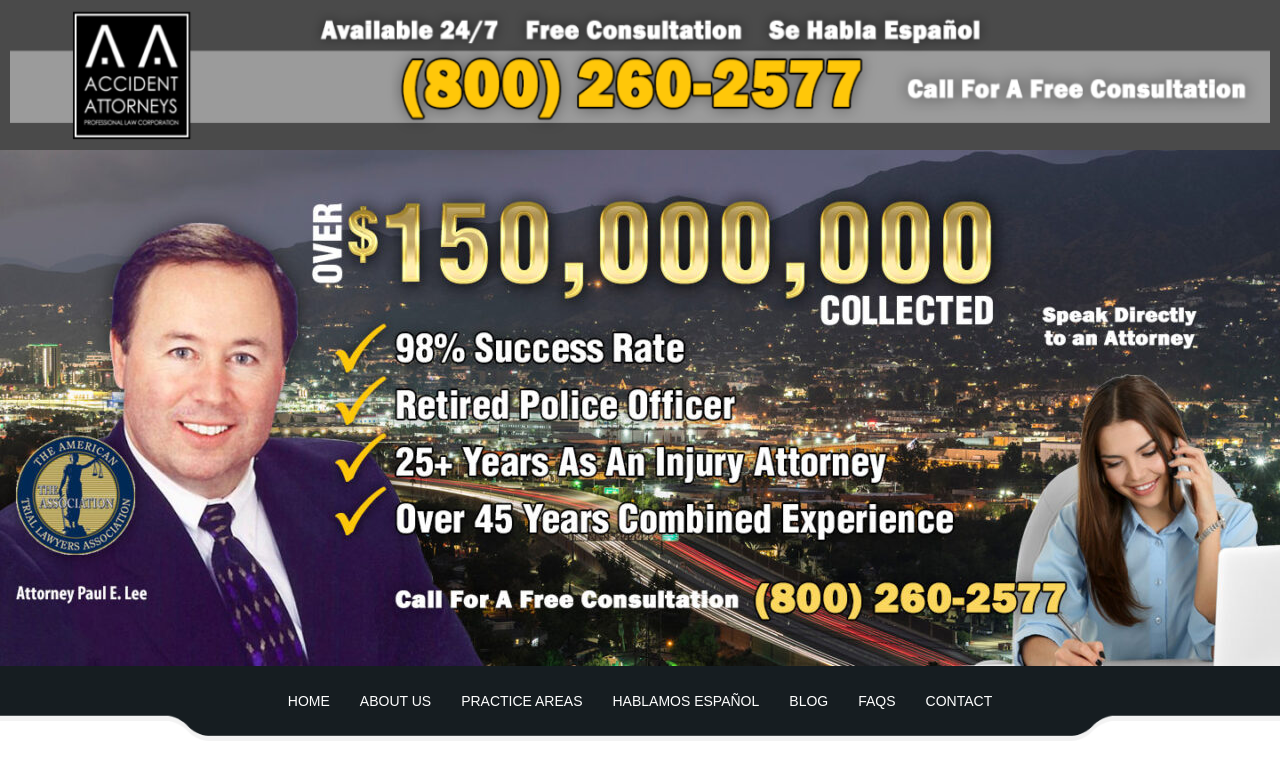Are the links in the top navigation bar aligned horizontally?
Refer to the image and give a detailed answer to the query.

By analyzing the bounding box coordinates, I found that all the links have the same y1 and y2 values, which indicates they are aligned horizontally.